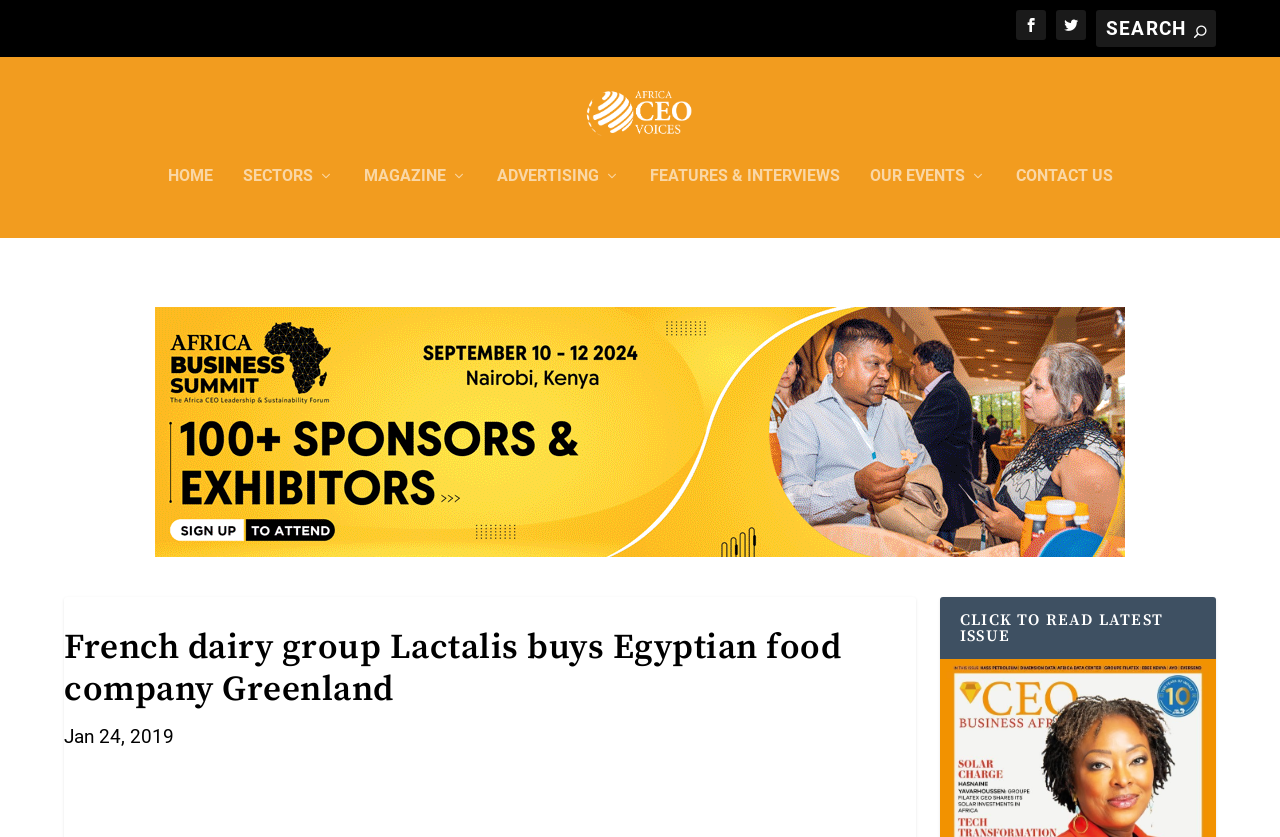Reply to the question with a single word or phrase:
What type of content is available on the website?

Articles and magazines